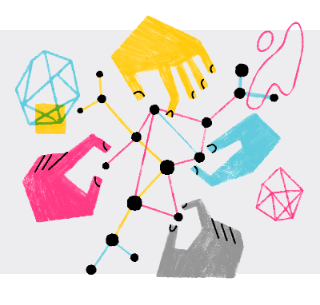What shapes are the hands interacting with?
Look at the image and answer the question with a single word or phrase.

Geometric shapes